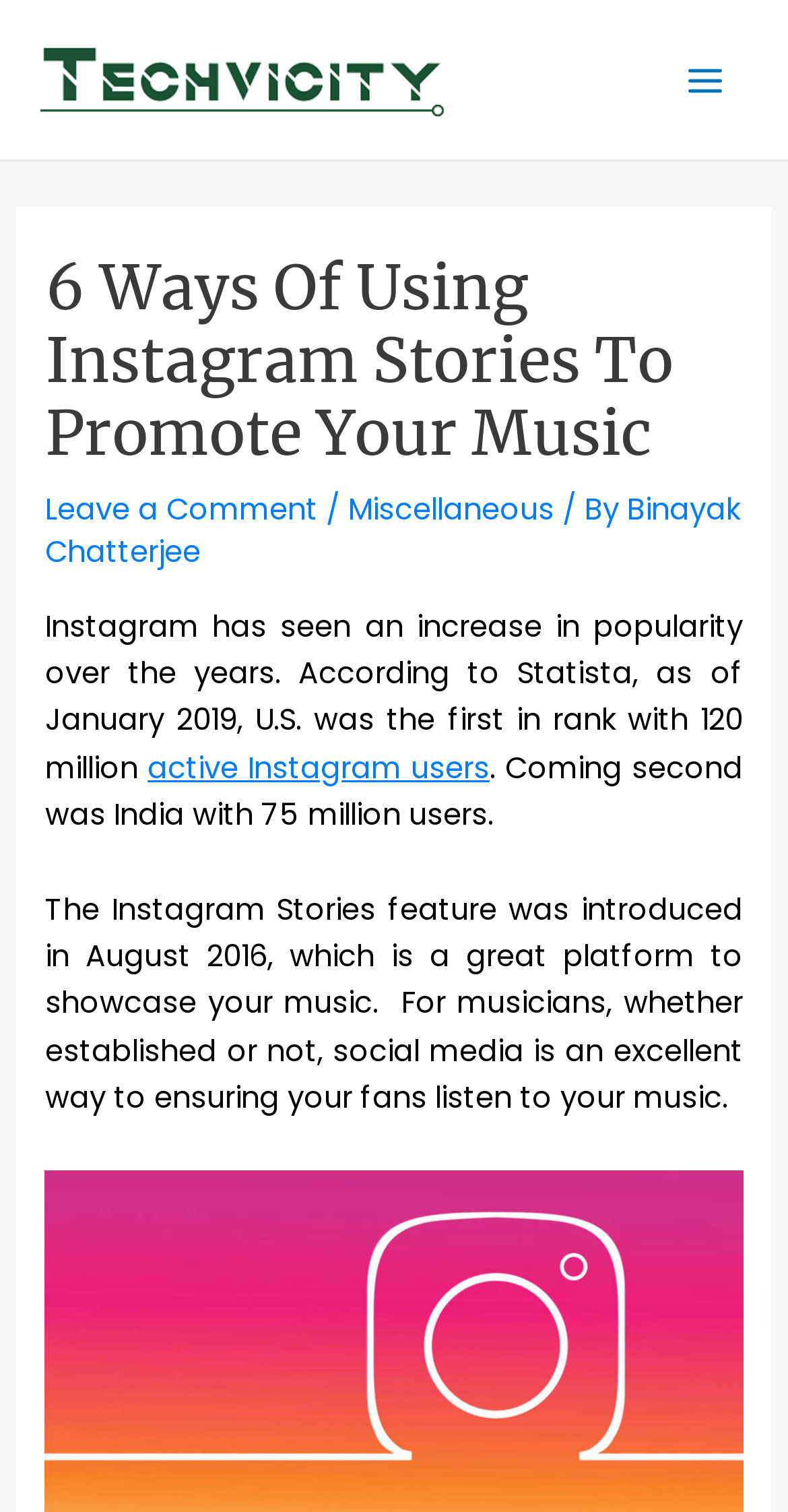Describe every aspect of the webpage comprehensively.

The webpage is about promoting music on Instagram, specifically using Instagram Stories. At the top left corner, there is a logo of TechVicity, accompanied by a link to the logo. On the top right corner, there is a main menu button. Below the logo, there is a header section that spans almost the entire width of the page. The header contains the title "6 Ways Of Using Instagram Stories To Promote Your Music" in a large font, followed by a link to leave a comment, a slash, and a link to the category "Miscellaneous" with the author's name "Binayak Chatterjee" on the right side.

Below the header, there is a block of text that discusses the popularity of Instagram, citing a statistic from Statista about the number of active Instagram users in the US and India. The text also mentions the introduction of Instagram Stories in 2016 and its potential as a platform for musicians to showcase their music. The text is divided into three paragraphs, with a link to "active Instagram users" in the second paragraph.